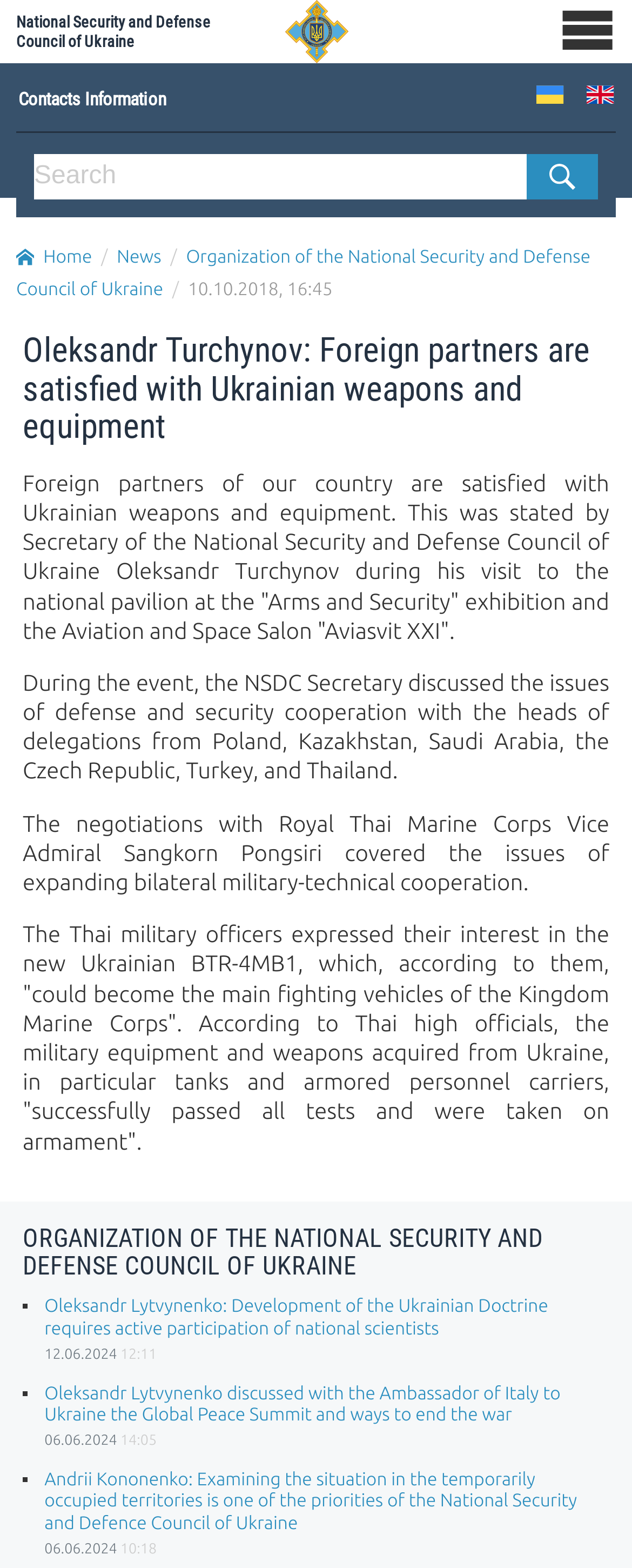Could you determine the bounding box coordinates of the clickable element to complete the instruction: "Search this website"? Provide the coordinates as four float numbers between 0 and 1, i.e., [left, top, right, bottom].

None